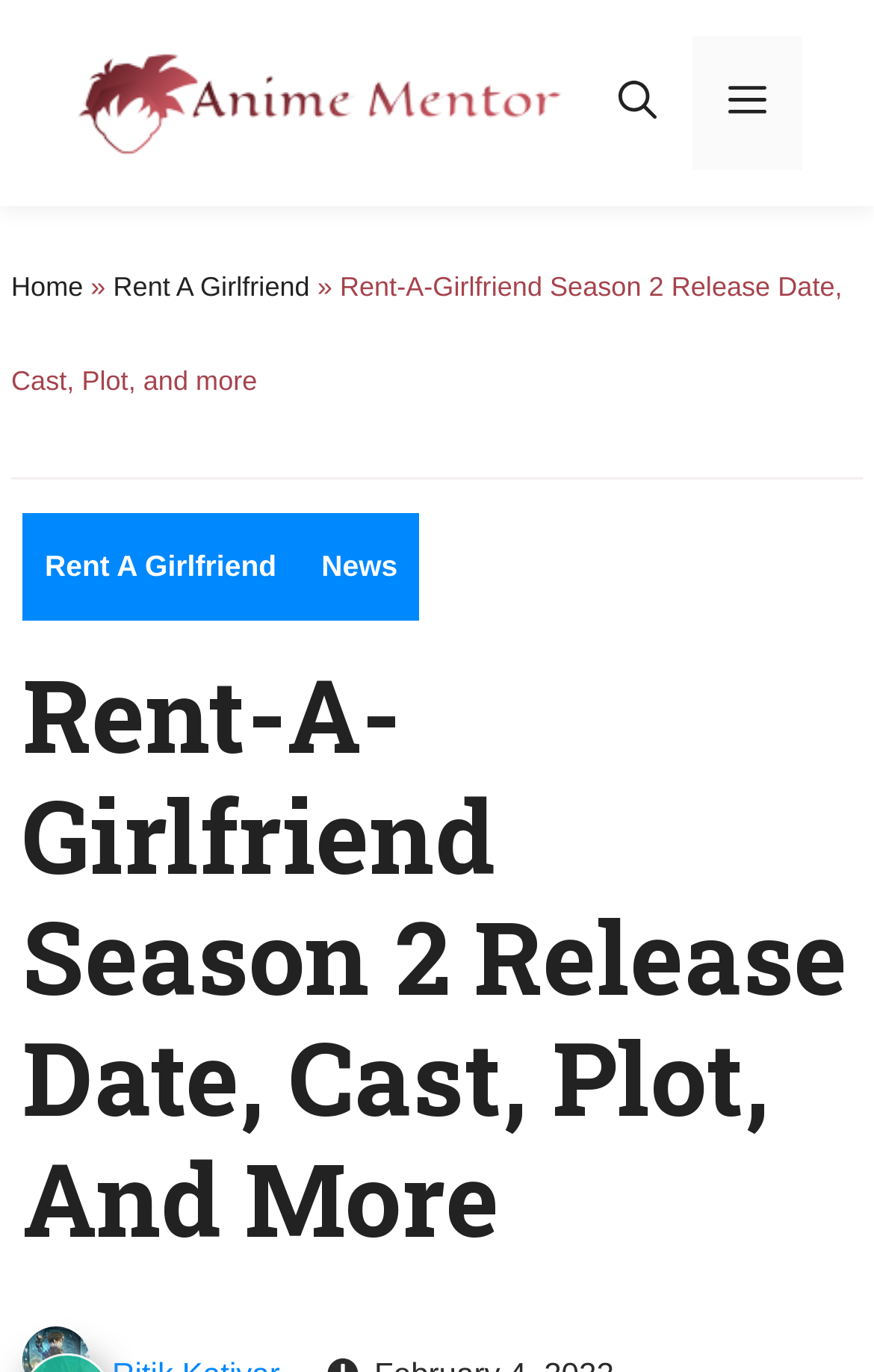What is the topic of the webpage?
Please provide a detailed and thorough answer to the question.

I inferred this answer by examining the heading element, which says 'Rent-A-Girlfriend Season 2 Release Date, Cast, Plot, And More'. This suggests that the webpage is about the second season of the anime series 'Rent A Girlfriend'.